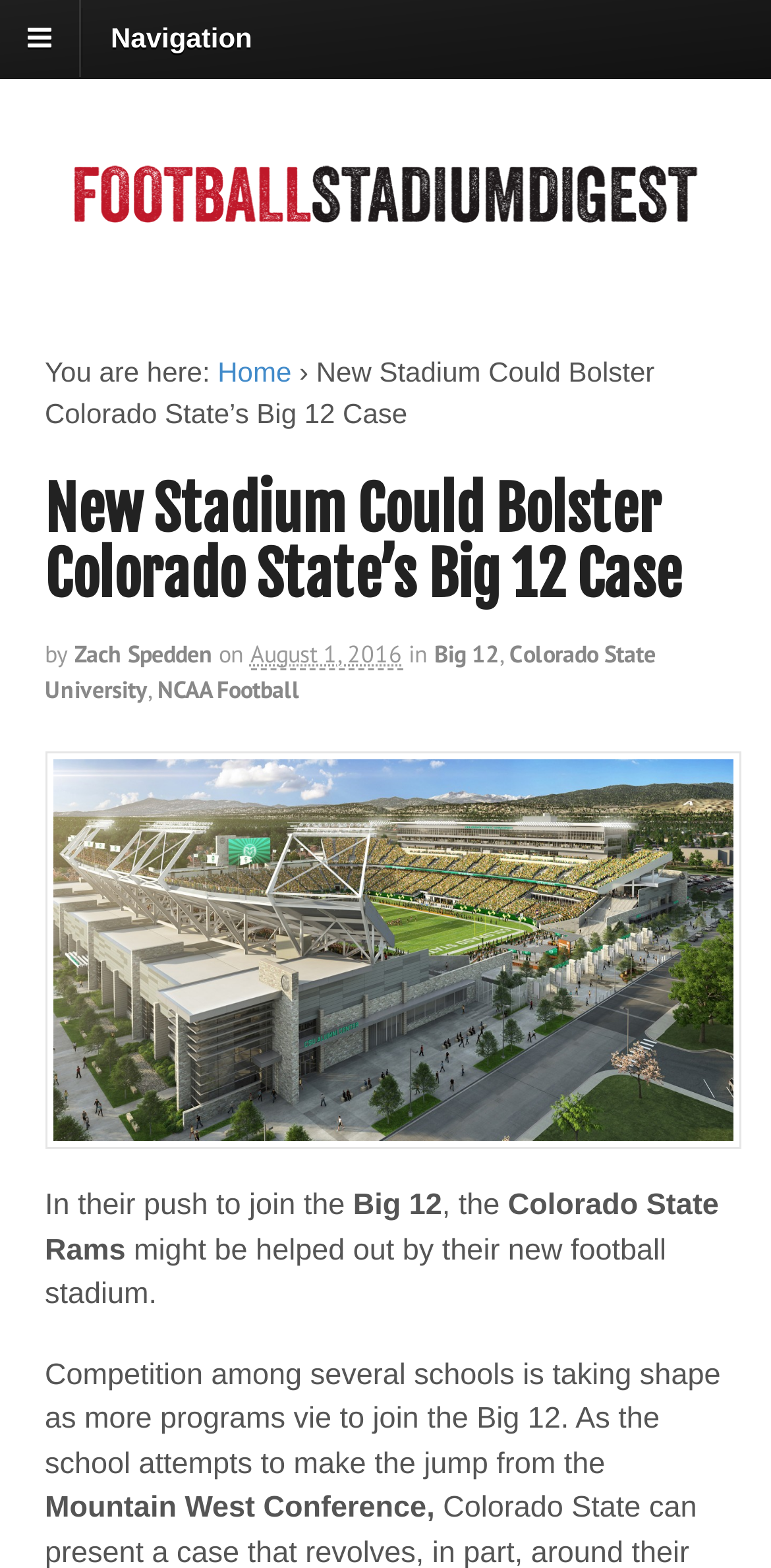Articulate a complete and detailed caption of the webpage elements.

The webpage appears to be an article about Colorado State University's potential bid to join the Big 12 conference, with a focus on their new football stadium. At the top of the page, there is a navigation menu with a link to "Navigation" and the website's logo, "Football Stadium Digest". Below this, there is a breadcrumb trail indicating the current page's location, with links to "Home" and the article's title, "New Stadium Could Bolster Colorado State's Big 12 Case".

The main content of the article begins with a heading that repeats the title, followed by the author's name, "Zach Spedden", and the publication date, "August 1, 2016". The article then discusses the university's efforts to join the Big 12 conference, mentioning the "Big 12" and "Colorado State University" multiple times. There is also a link to "NCAA Football" and "Colorado State stadium", which is accompanied by an image of the stadium.

The article's main text is divided into several paragraphs, with the first paragraph discussing the competition among schools to join the Big 12. The second paragraph appears to continue this discussion, mentioning the "Mountain West Conference". Throughout the article, there are several links to related topics, including "Big 12", "Colorado State University", and "NCAA Football".